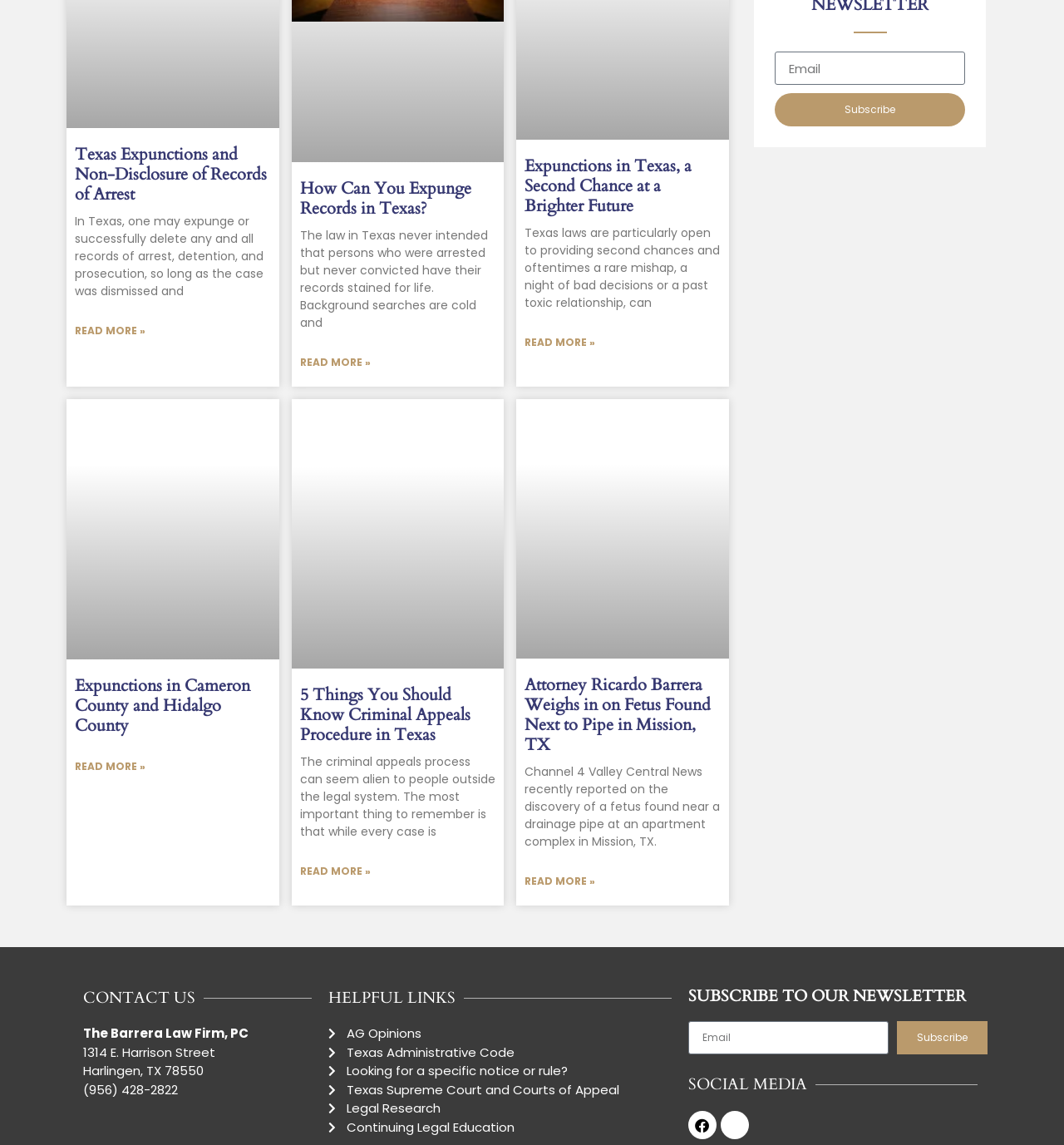How many articles are listed on this webpage?
Examine the image closely and answer the question with as much detail as possible.

There are three articles listed on this webpage, each with a heading and a 'Read more' link. The articles are 'Expunctions in Cameron County and Hidalgo County', '5 Things You Should Know Criminal Appeals Procedure in Texas', and 'Attorney Ricardo Barrera Weighs in on Fetus Found Next to Pipe in Mission, TX'.